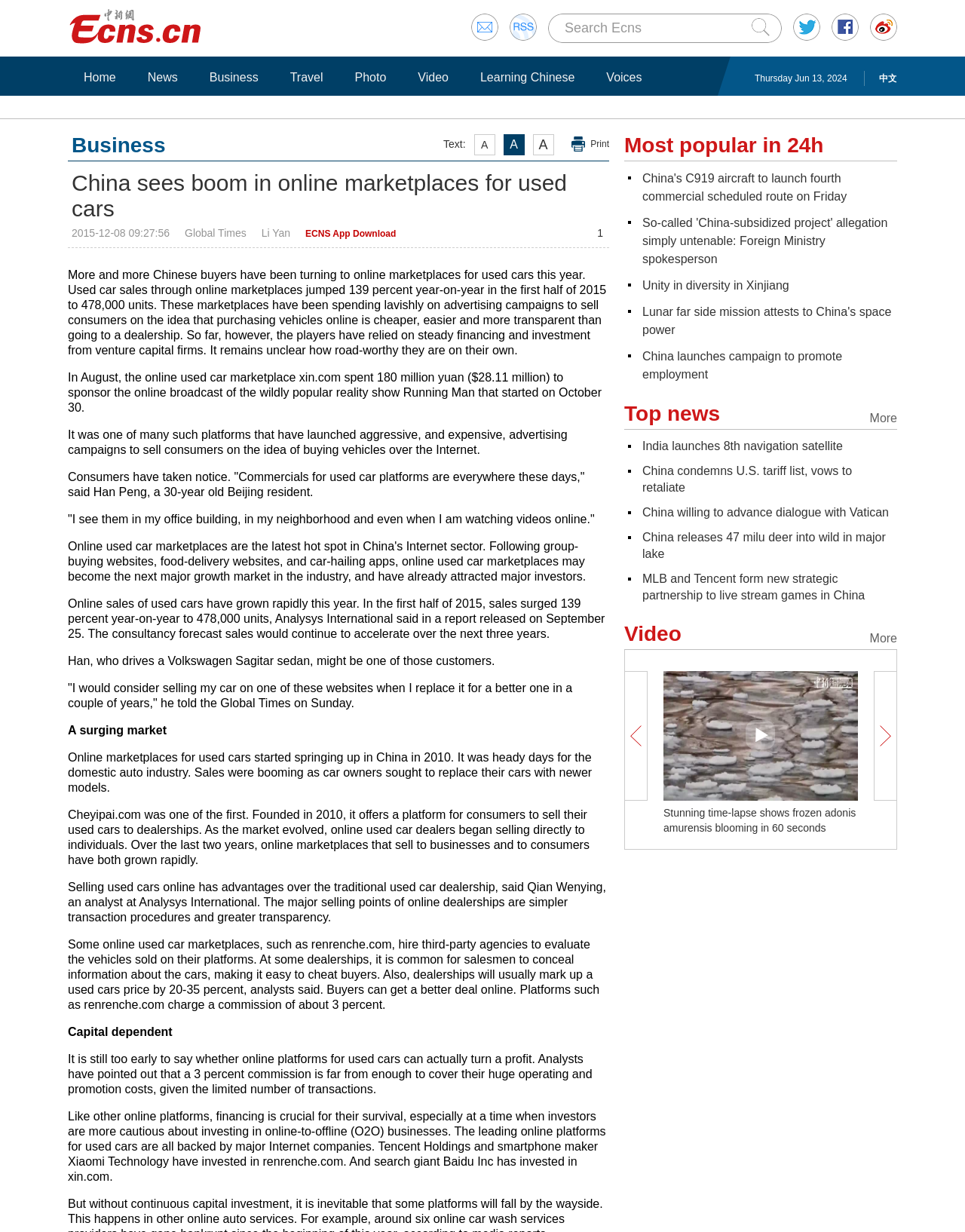Identify the bounding box coordinates of the clickable region to carry out the given instruction: "Click Submit".

[0.779, 0.015, 0.798, 0.029]